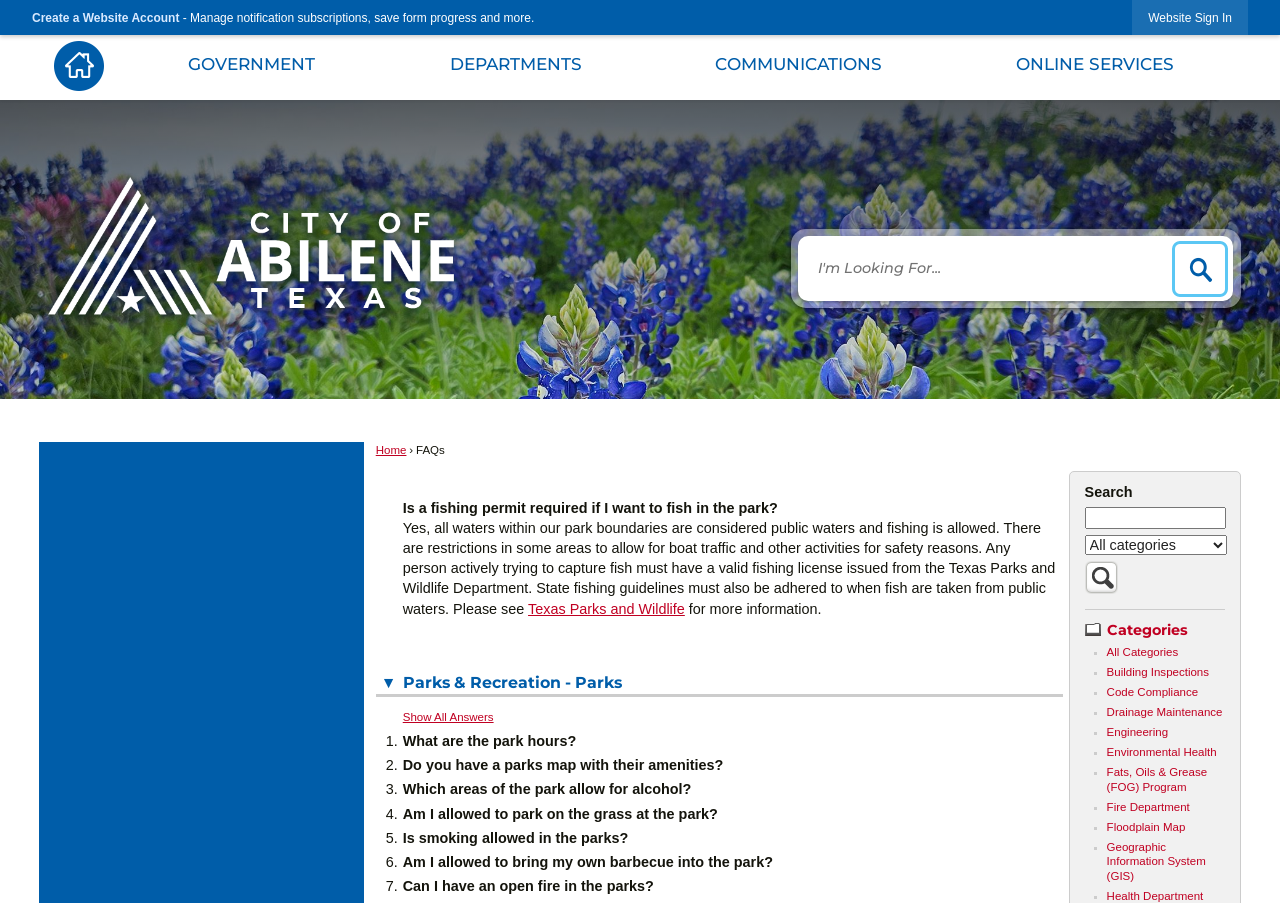Provide a thorough description of the webpage you see.

This webpage appears to be a FAQ (Frequently Asked Questions) page for a government website, specifically related to parks and recreation. At the top of the page, there is a navigation menu with links to "Homepage", "Government", "Departments", "Communications", and "Online Services". Below this menu, there is a search bar with a button to submit a search query.

The main content of the page is divided into sections, with a heading "Categories" at the top. Below this heading, there are several links to different categories, including "All Categories", "Building Inspections", "Code Compliance", and others.

The main FAQ section is organized as a list of questions and answers. Each question is a link, and when clicked, it expands to reveal the answer. The questions are numbered, and the answers provide detailed information on topics such as fishing permits, park hours, and amenities.

There are also several links to related pages, including "Texas Parks and Wildlife" and "Parks & Recreation - Parks". At the bottom of the page, there is a link to "Show All Answers", which suggests that there are more questions and answers available.

Throughout the page, there are several icons and images, including a search icon, a homepage icon, and a list marker icon (■) used to denote each question in the FAQ list.